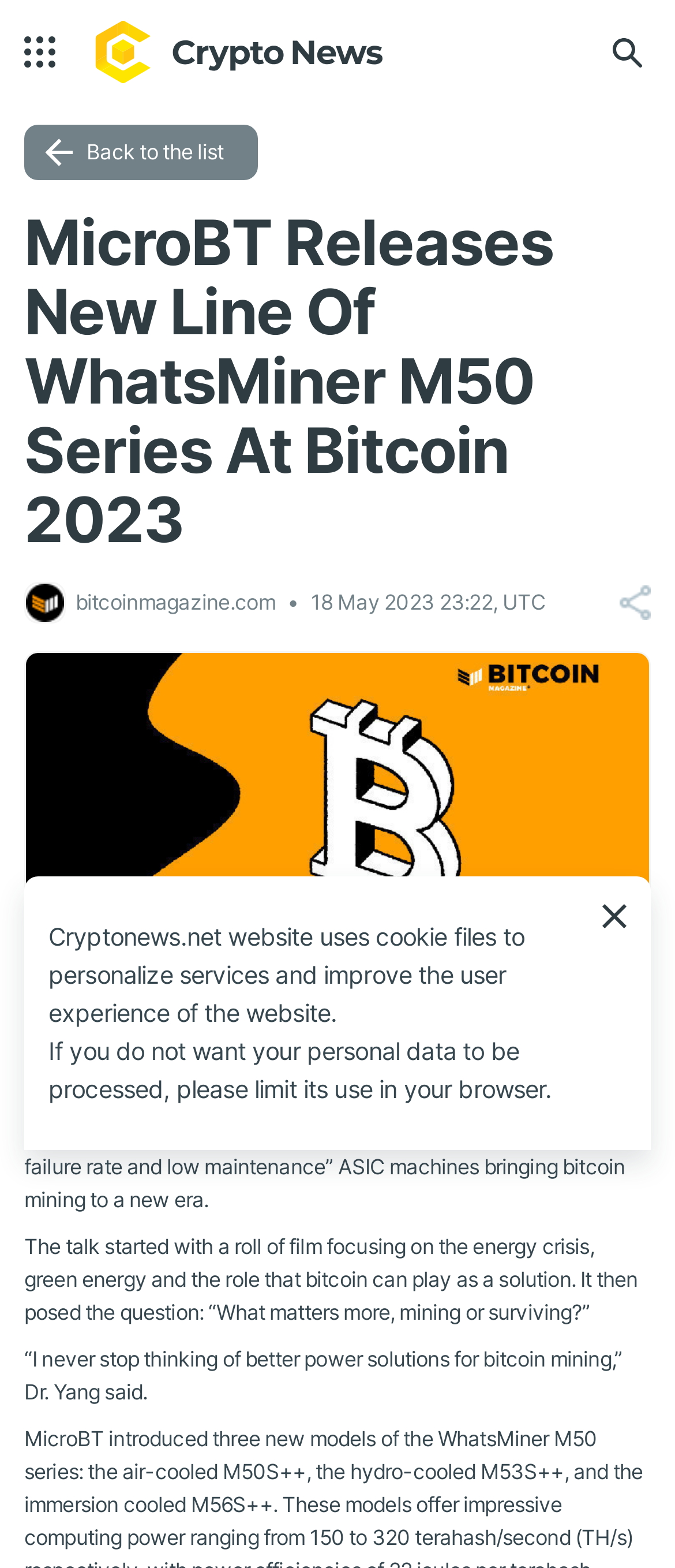Where was Bitcoin 2023 held?
With the help of the image, please provide a detailed response to the question.

I found the answer by reading the text content of the webpage, specifically the sentence 'MicroBT, the Bitcoin ASIC manufacturer behind the WhatsMiner line of ASIC mining machines, unveiled its latest offerings at Bitcoin 2023 in Miami Beach.'